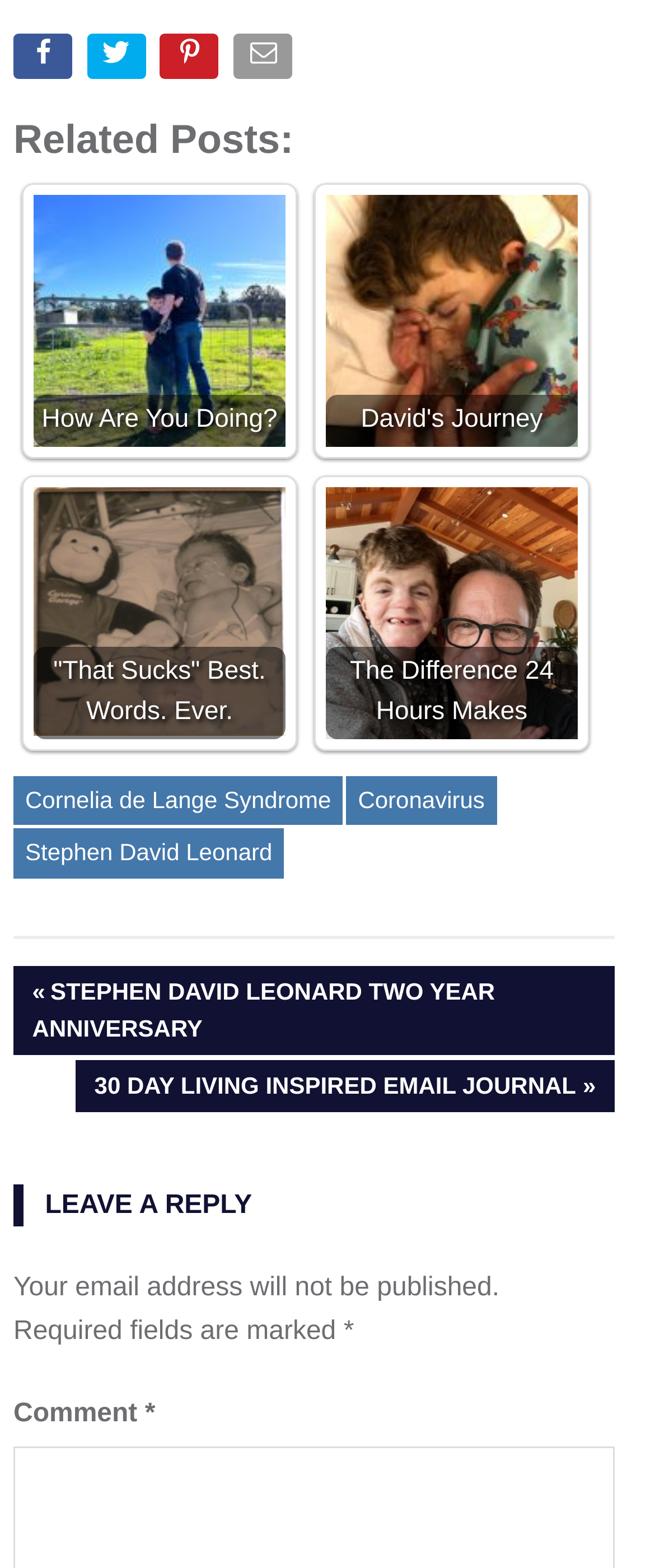Identify the bounding box coordinates for the region to click in order to carry out this instruction: "Share on social media". Provide the coordinates using four float numbers between 0 and 1, formatted as [left, top, right, bottom].

[0.021, 0.022, 0.121, 0.059]